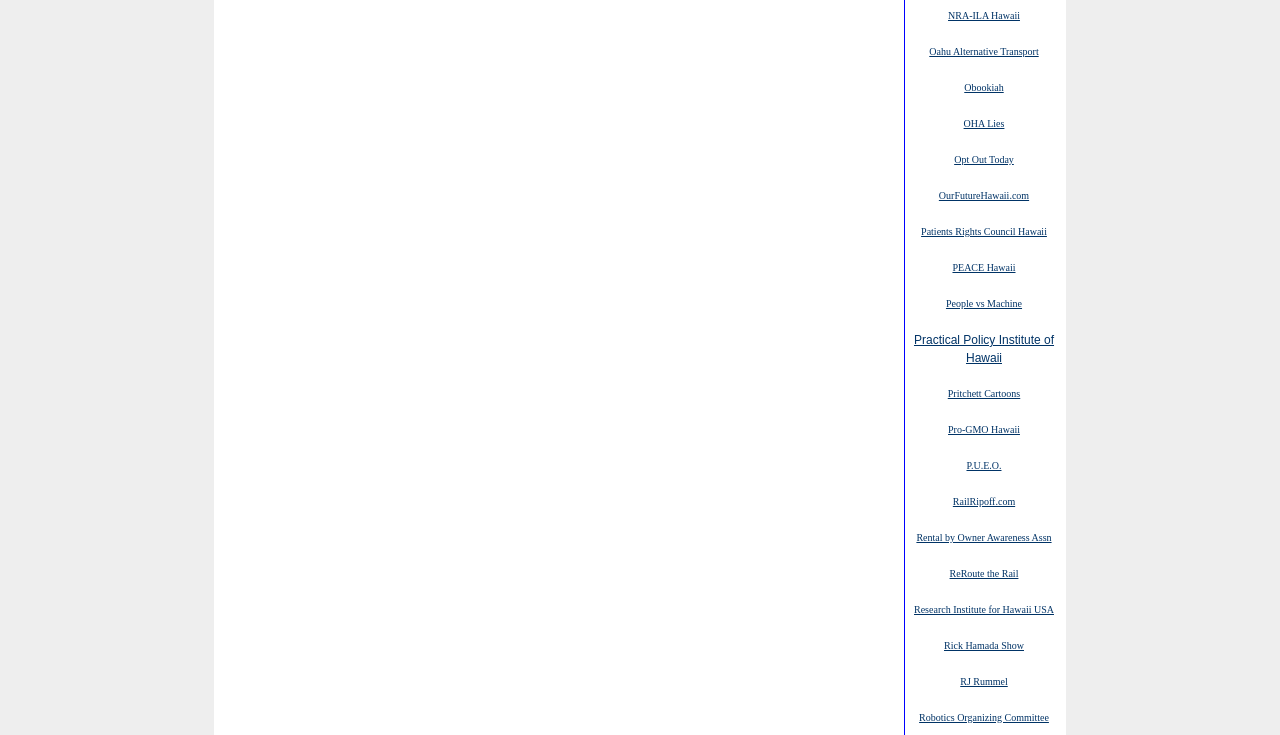How many links are on this webpage?
Please provide a single word or phrase answer based on the image.

20